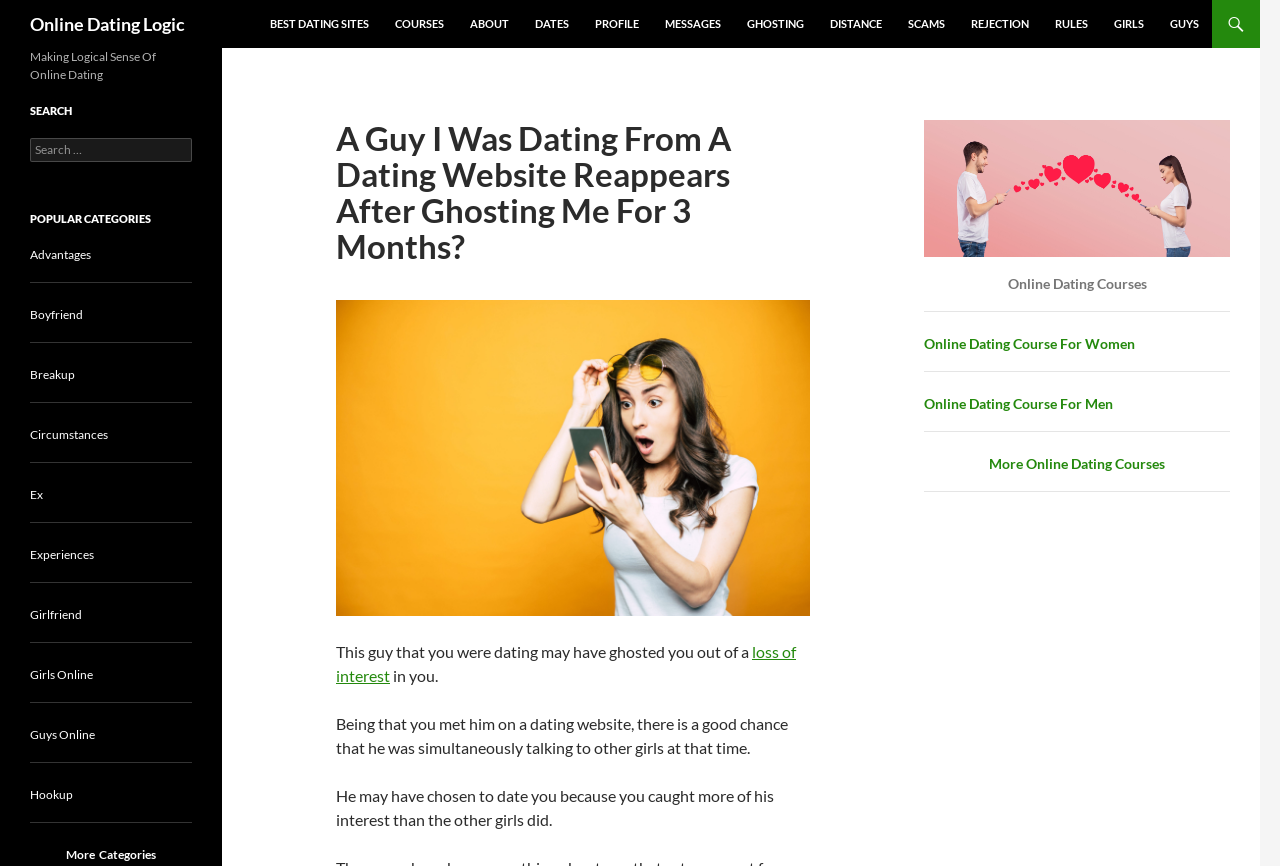Find the bounding box coordinates of the clickable area that will achieve the following instruction: "Click on the 'Online Dating Course For Women' link".

[0.722, 0.387, 0.887, 0.407]